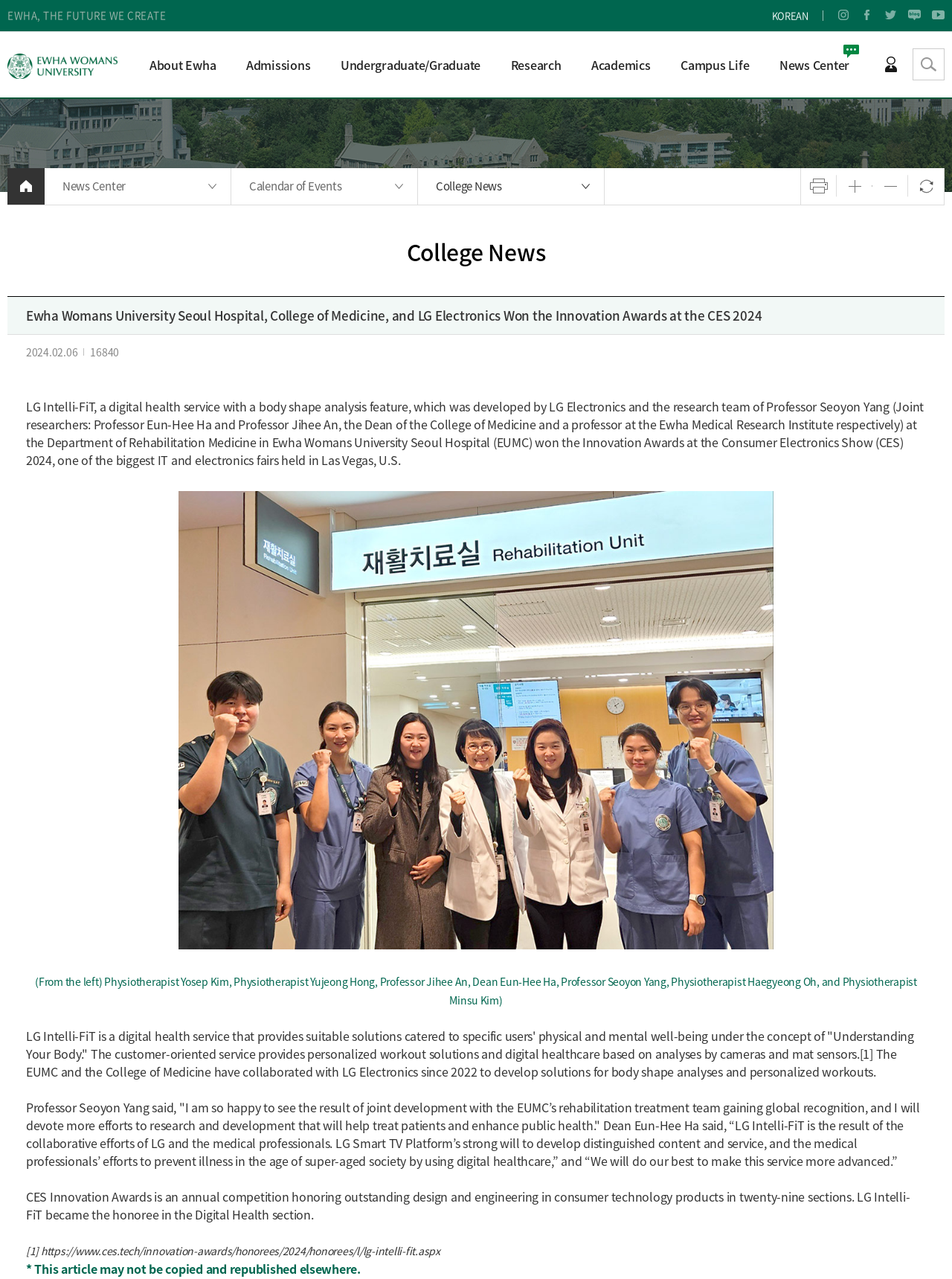Can you identify the bounding box coordinates of the clickable region needed to carry out this instruction: 'Check the College News'? The coordinates should be four float numbers within the range of 0 to 1, stated as [left, top, right, bottom].

[0.0, 0.186, 1.0, 0.207]